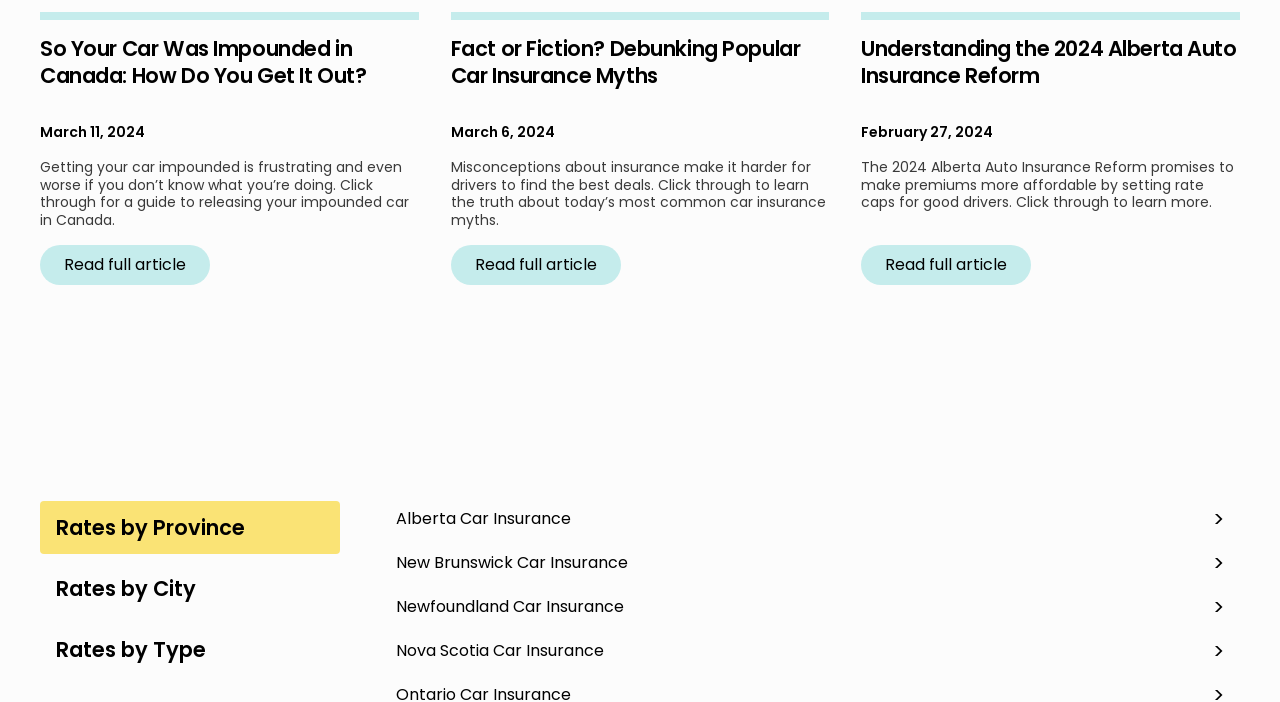Find the bounding box of the web element that fits this description: "New Brunswick Car Insurance".

[0.297, 0.777, 0.969, 0.828]